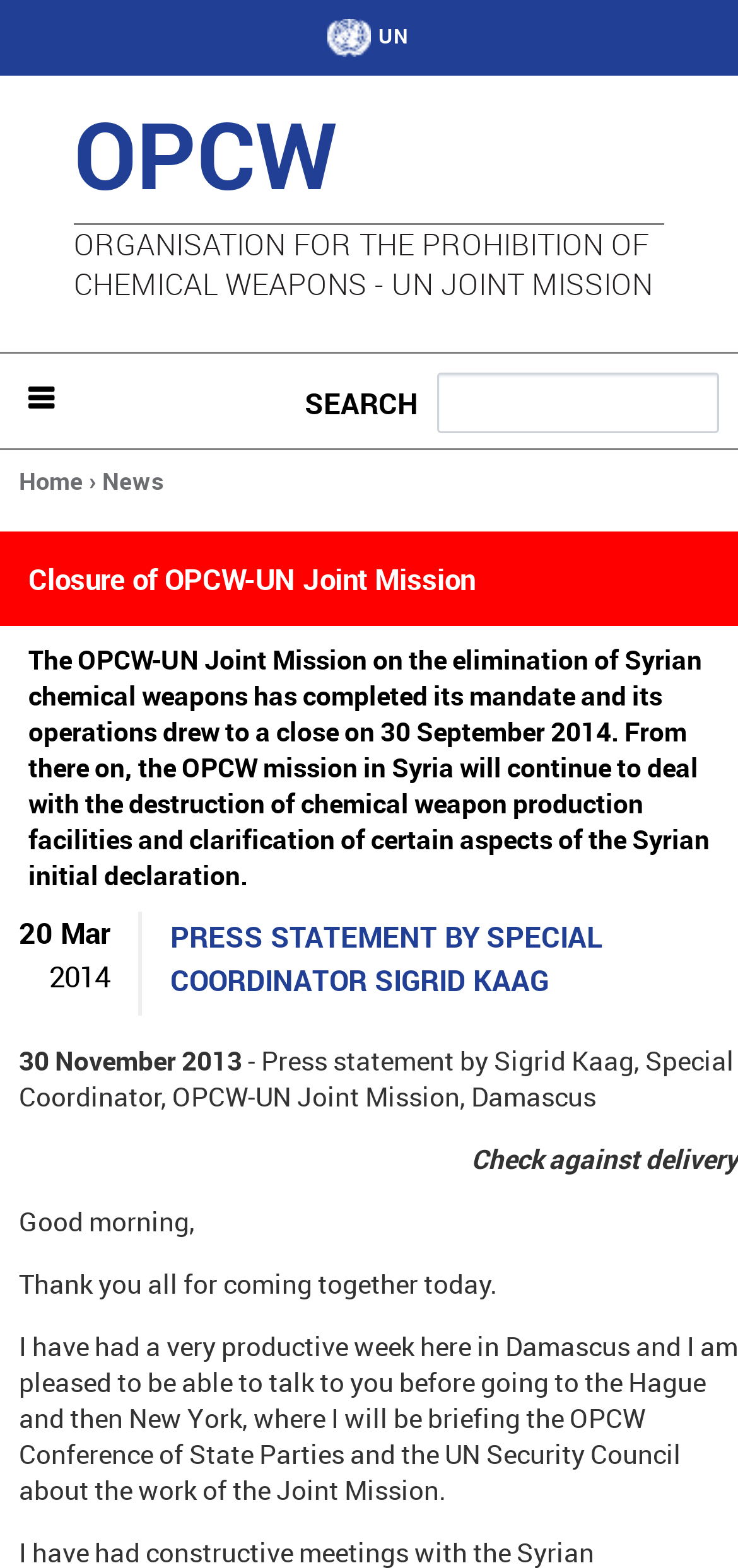What is the name of the organization?
Please respond to the question with a detailed and informative answer.

I found the answer by looking at the heading 'OPCW' and the text 'ORGANISATION FOR THE PROHIBITION OF CHEMICAL WEAPONS - UN JOINT MISSION'.